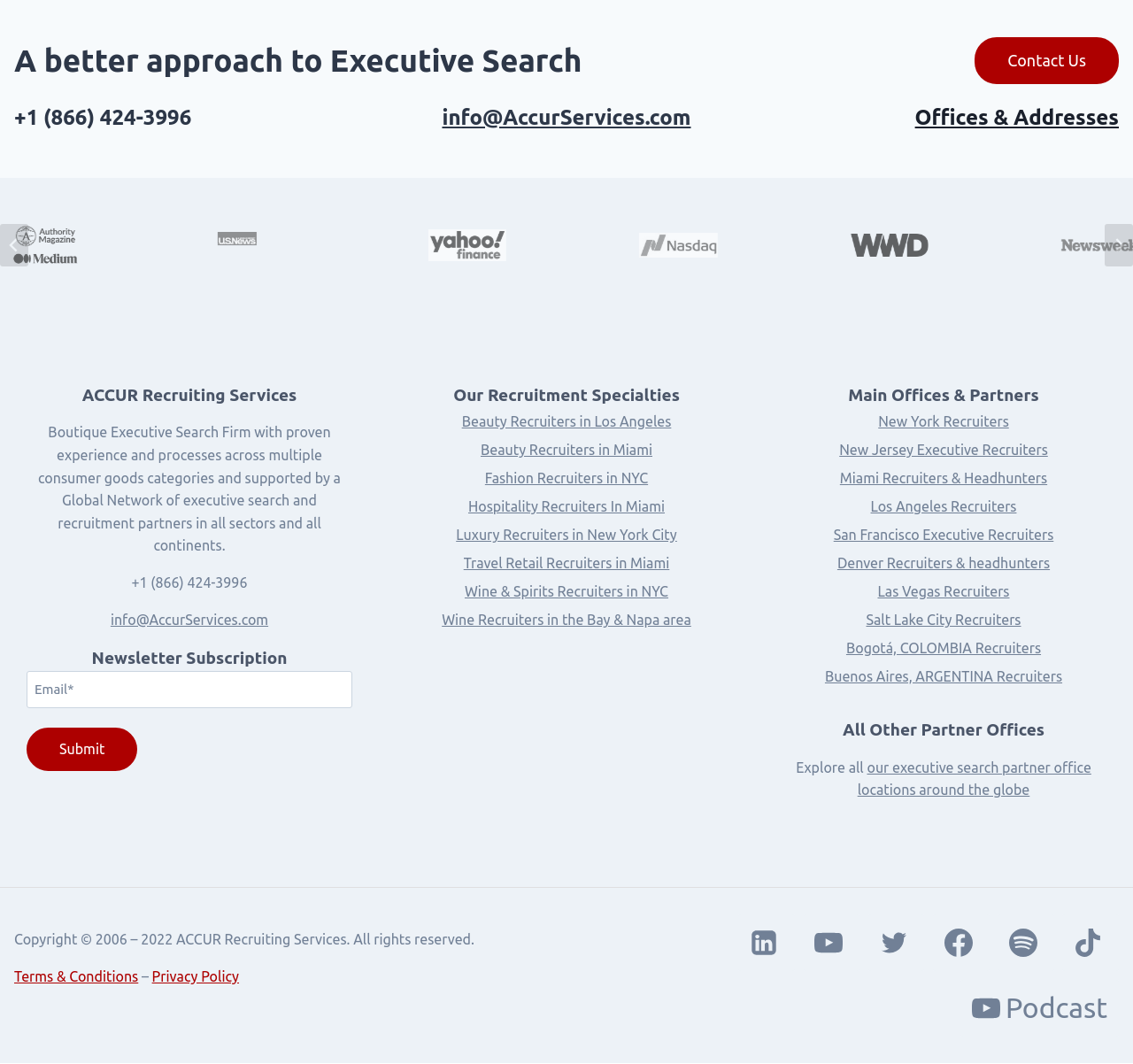What is the newsletter subscription for?
From the details in the image, provide a complete and detailed answer to the question.

The newsletter subscription is located at [0.081, 0.609, 0.253, 0.627] and is accompanied by a textbox element with a label 'Email (Required)'. This suggests that users can subscribe to the newsletter by providing their email address, and they will likely receive updates from the company.